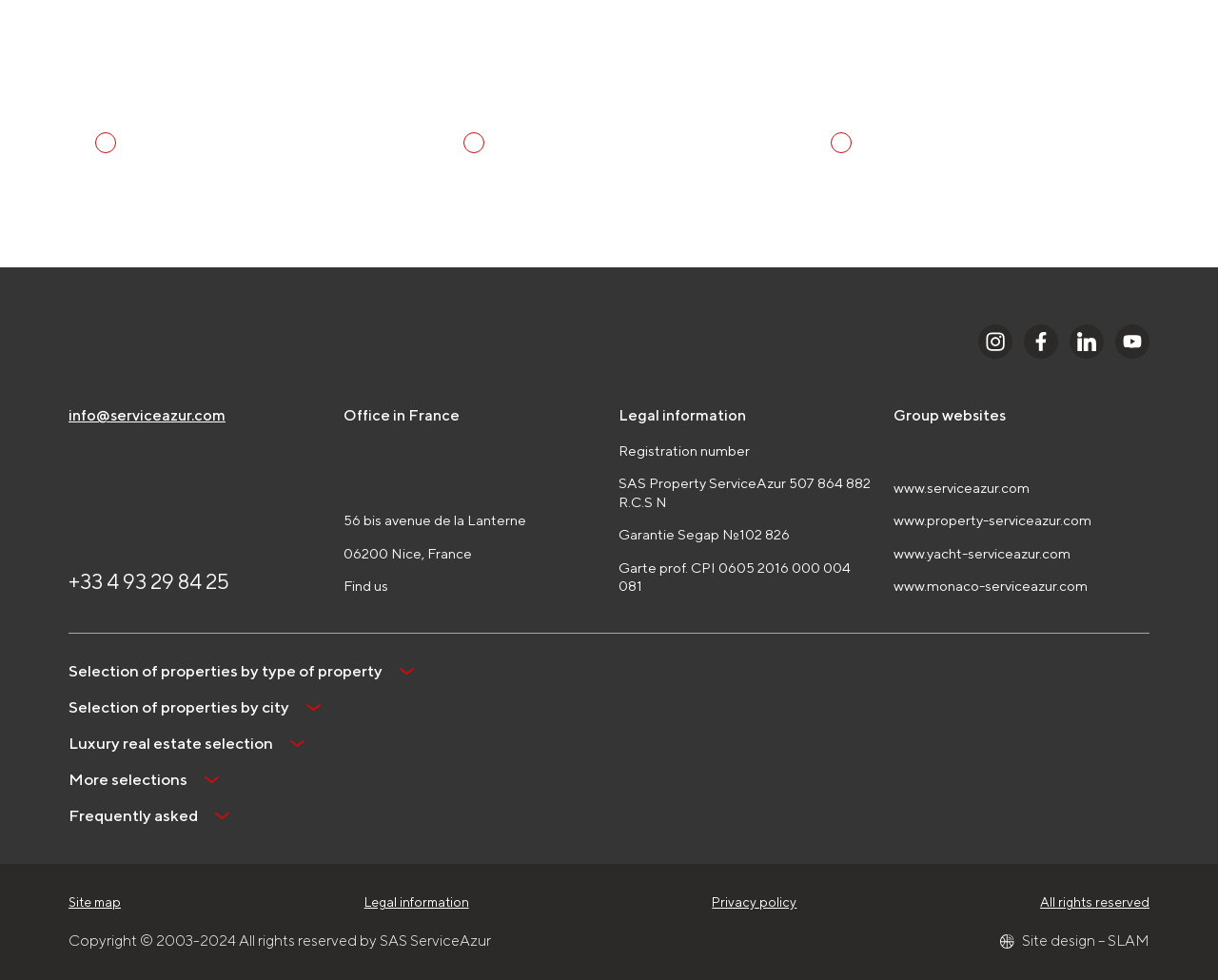Identify the bounding box for the described UI element: "Hotels".

None